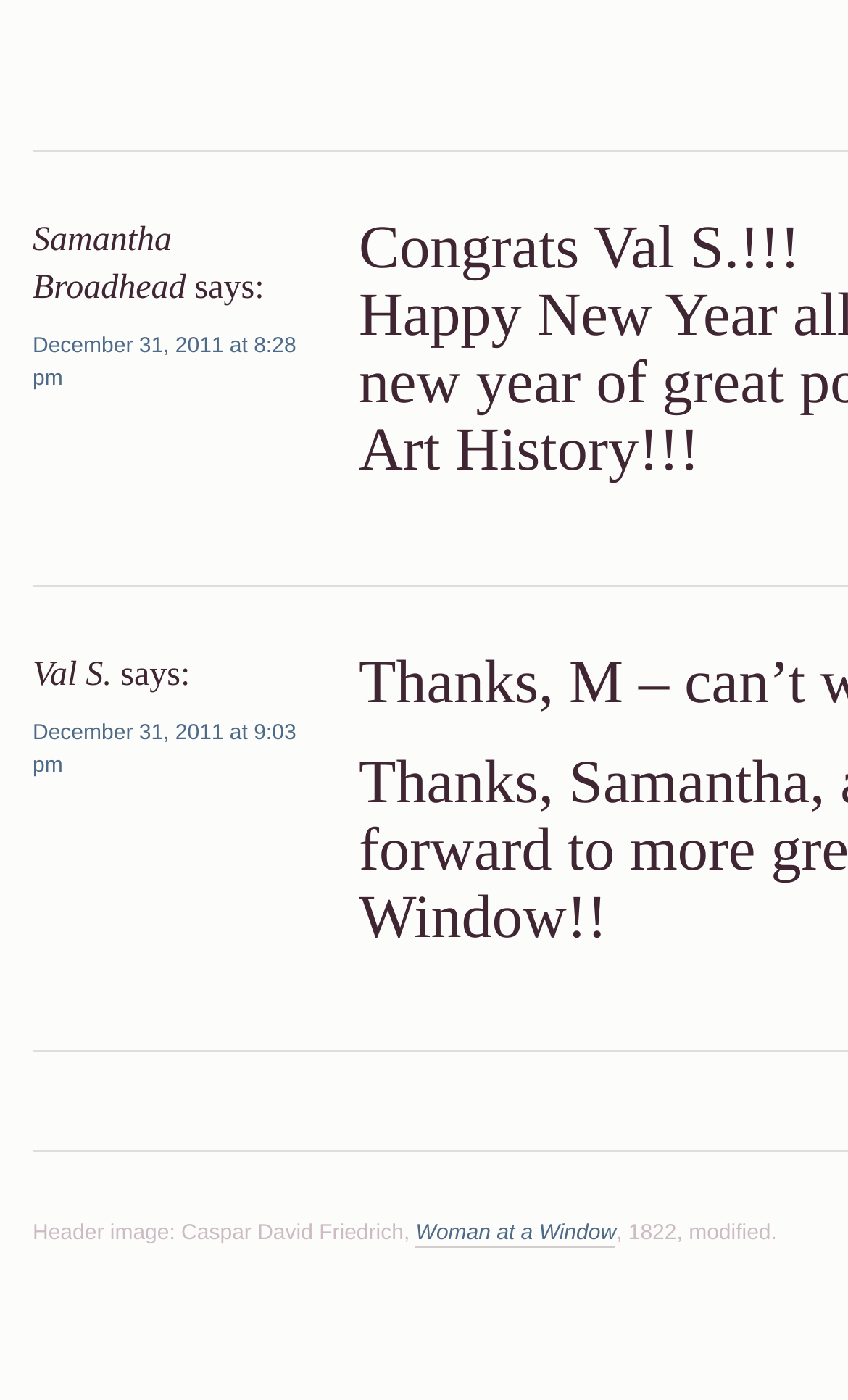Using the format (top-left x, top-left y, bottom-right x, bottom-right y), and given the element description, identify the bounding box coordinates within the screenshot: Woman at a Window

[0.49, 0.873, 0.727, 0.892]